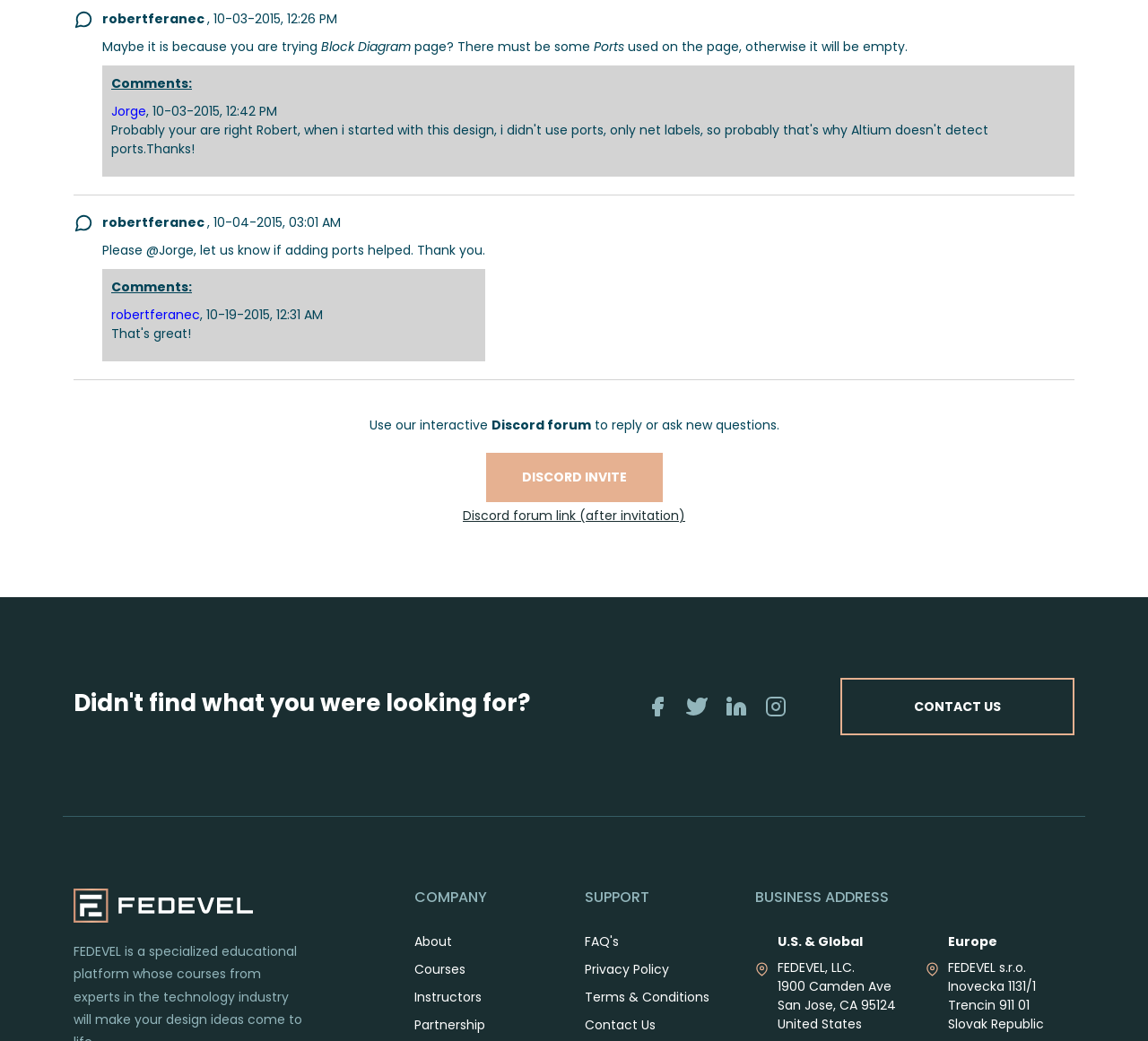What is the company name mentioned in the BUSINESS ADDRESS section?
From the screenshot, supply a one-word or short-phrase answer.

FEDEVEL, LLC.